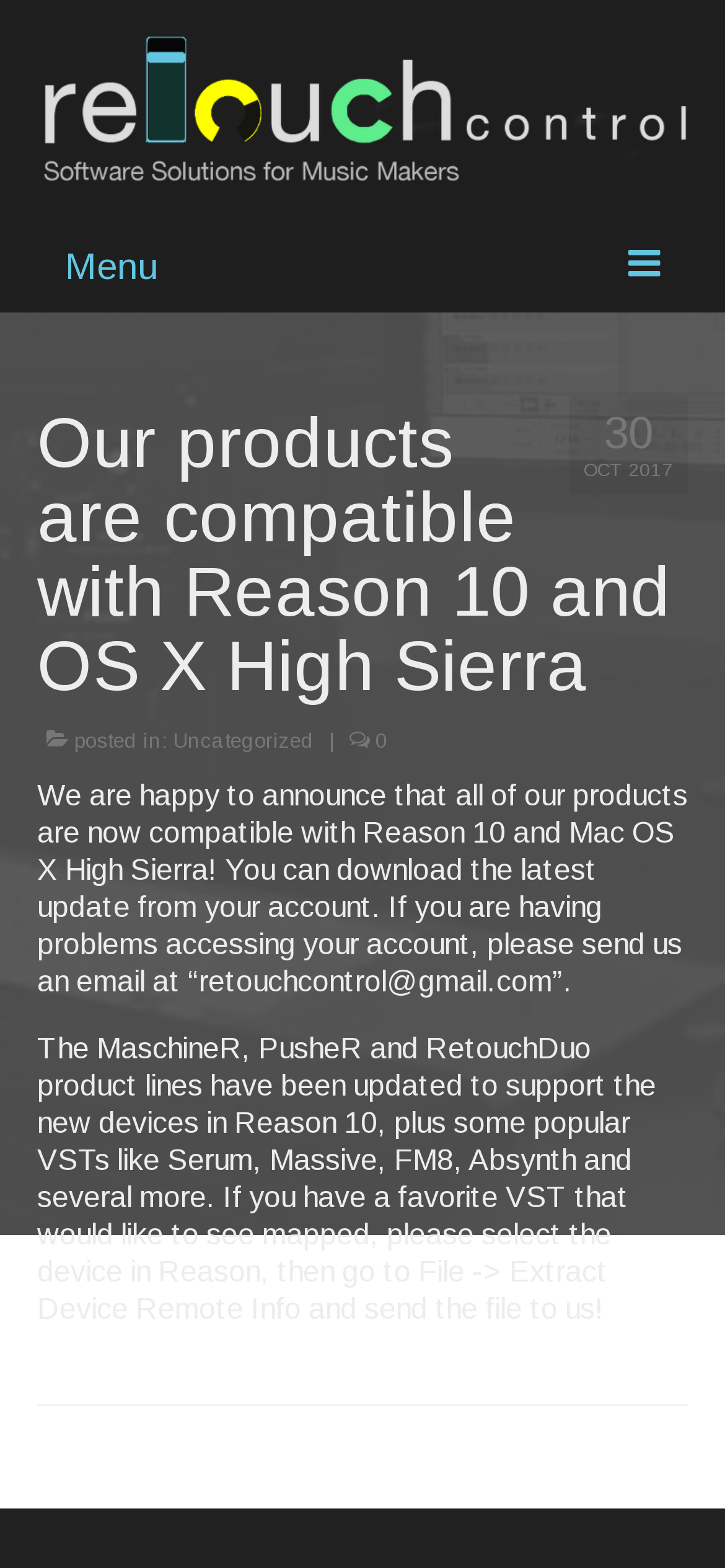Locate the bounding box coordinates of the element that should be clicked to execute the following instruction: "Open the menu".

[0.051, 0.14, 0.949, 0.199]